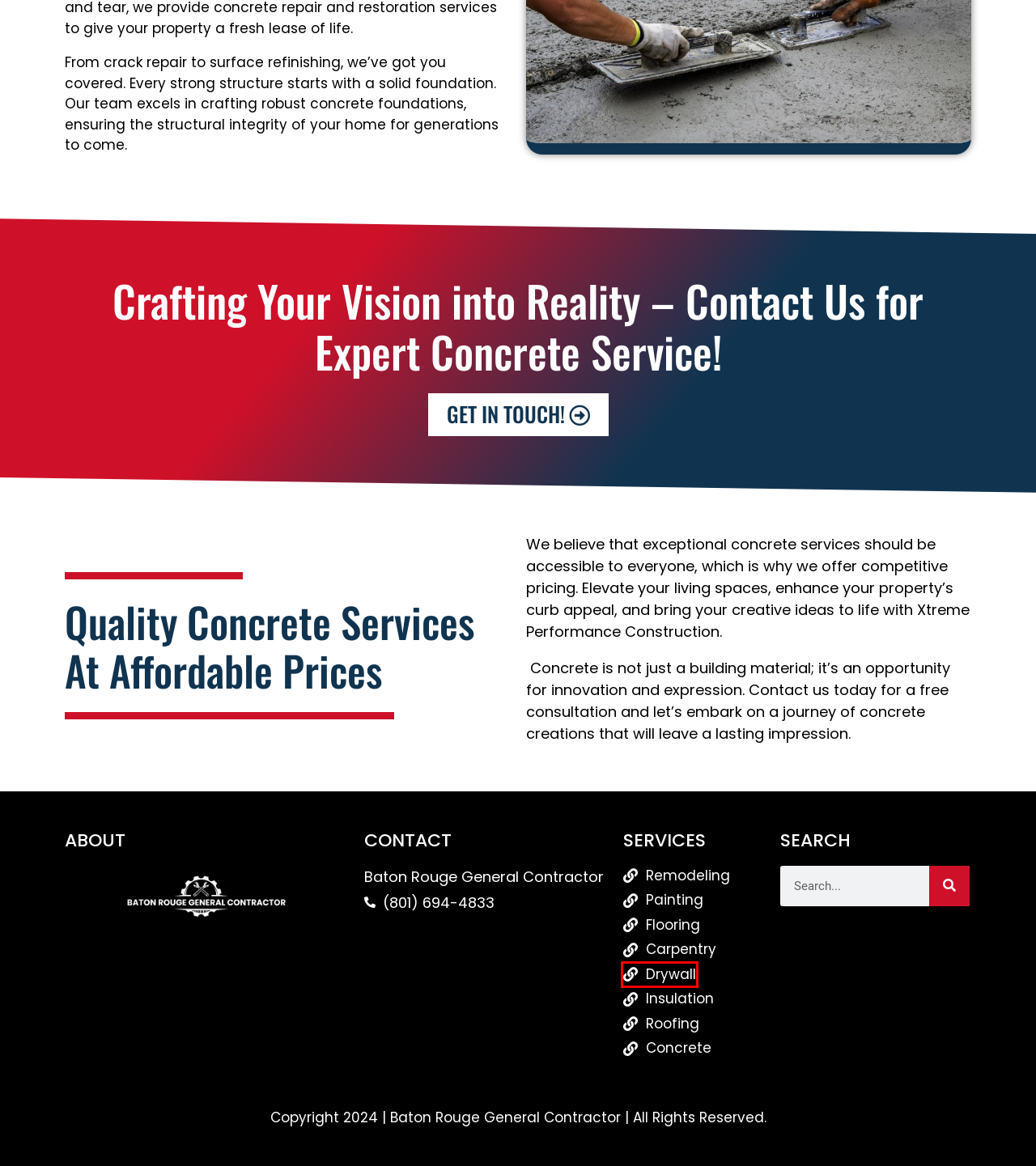You have a screenshot of a webpage with a red bounding box around an element. Choose the best matching webpage description that would appear after clicking the highlighted element. Here are the candidates:
A. Trusted Carpentry Service Experts | (801) 694-4833
B. Trusted Roofing Service Experts | (801) 694-4833
C. Trusted Painting Service Experts | (801) 694-4833
D. Trusted Remodeling Service Experts | (801) 694-4833
E. Trusted Drywall Service Experts | (801) 694-4833
F. Baton Rouge, LA #1 Renovation Company | (801) 694-4833
G. Trusted Flooring Service Experts | (801) 694-4833
H. Trusted Insulation Service Experts | (801) 694-4833

E